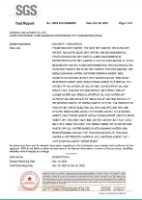Thoroughly describe everything you see in the image.

The image appears to be a test report or certification document issued by SGS, an internationally recognized inspection and certification company. It features a formal layout, including the SGS logo at the top and various sections detailing the certification process and results. This report likely pertains to quality management and compliance assessments, underscoring the manufacturer's commitment to quality and safety standards. The document’s date, reference number, and contact information for the issuing body are included, emphasizing its official nature. Such certifications are crucial for manufacturers to demonstrate adherence to industry standards, often required for market assurance and consumer confidence.